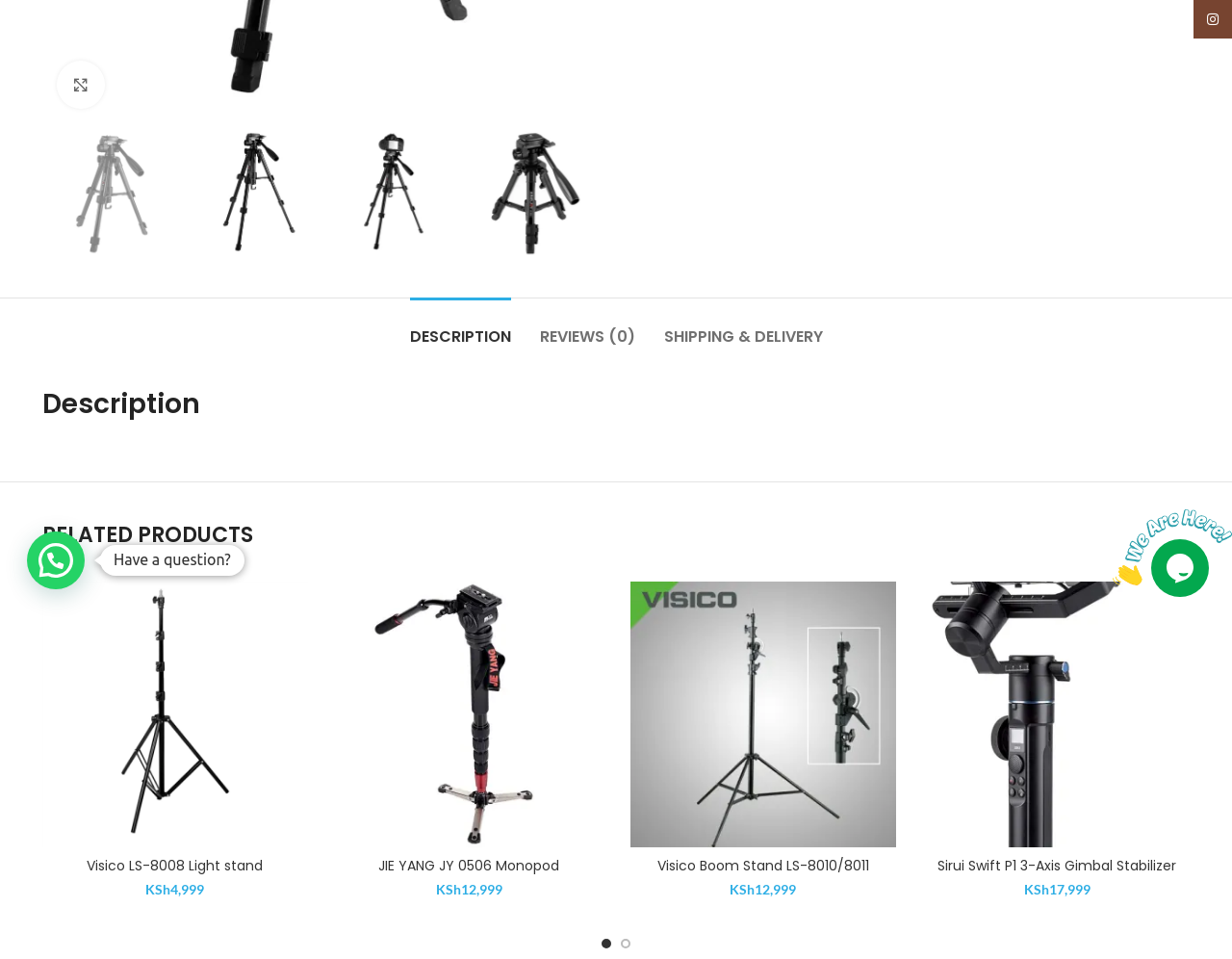Specify the bounding box coordinates (top-left x, top-left y, bottom-right x, bottom-right y) of the UI element in the screenshot that matches this description: Shipping & Delivery

[0.539, 0.31, 0.668, 0.372]